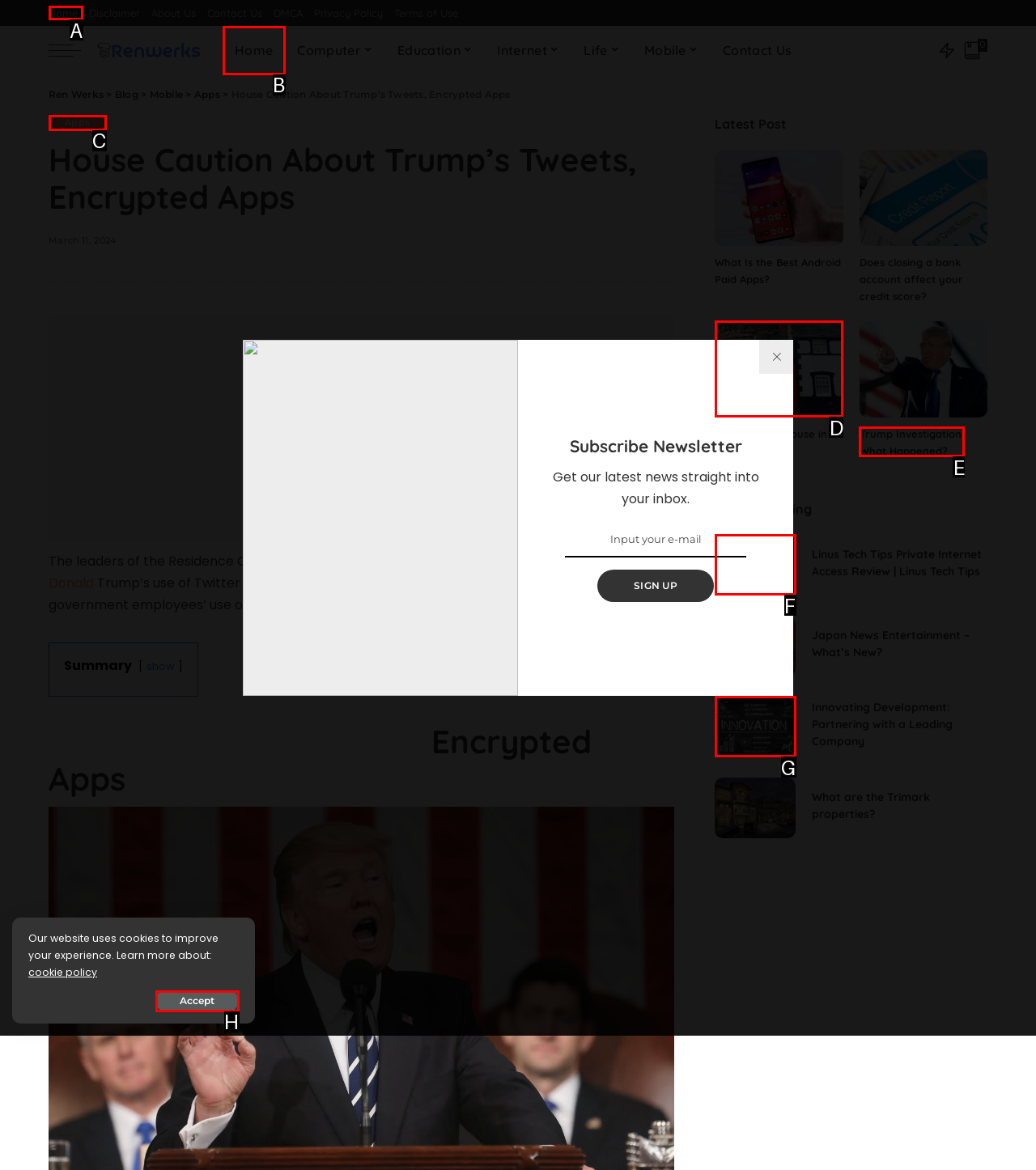Tell me which option I should click to complete the following task: Click on the 'Home' link
Answer with the option's letter from the given choices directly.

A